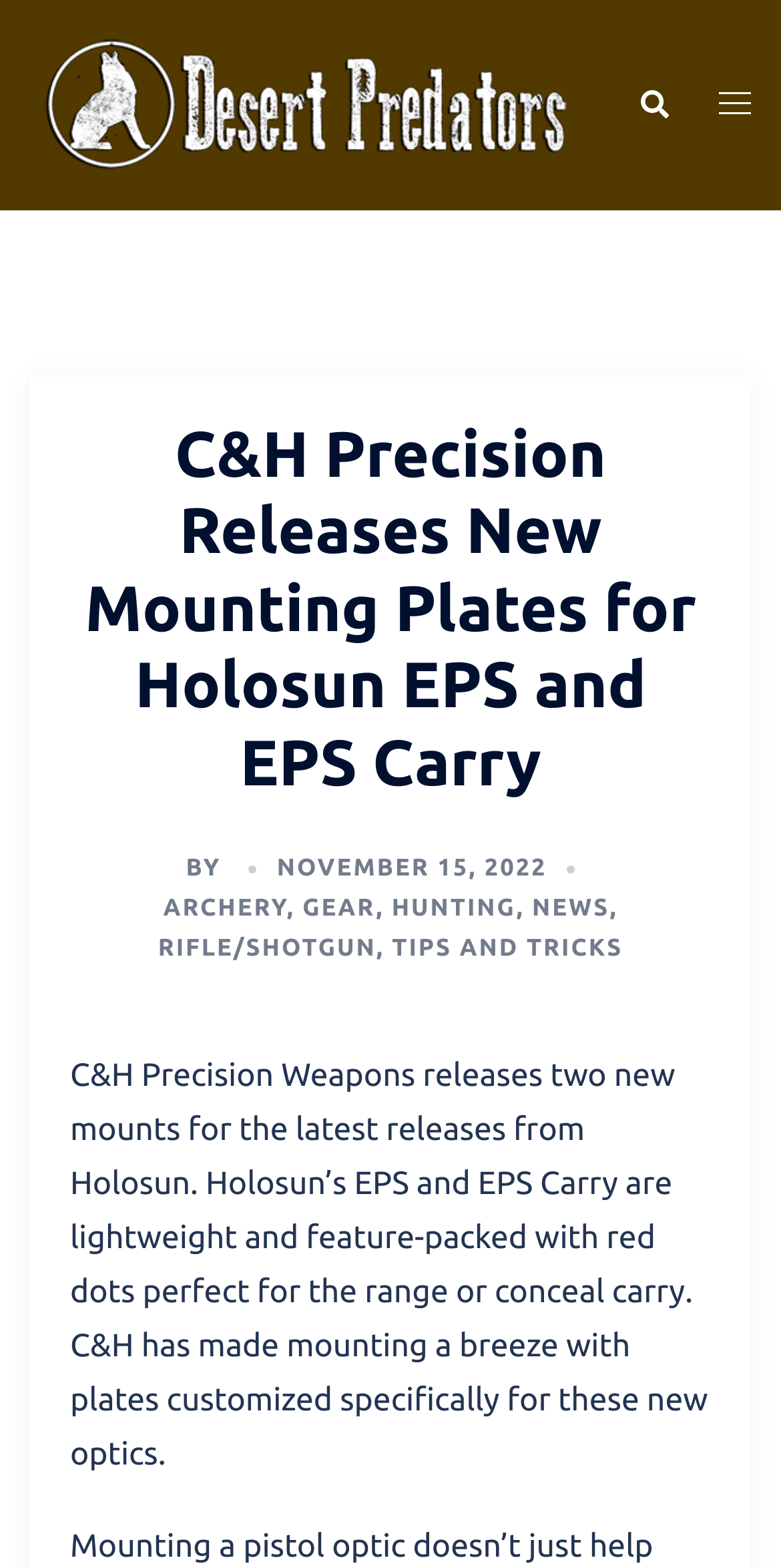Locate the bounding box coordinates of the area that needs to be clicked to fulfill the following instruction: "Toggle the menu". The coordinates should be in the format of four float numbers between 0 and 1, namely [left, top, right, bottom].

[0.921, 0.05, 0.962, 0.084]